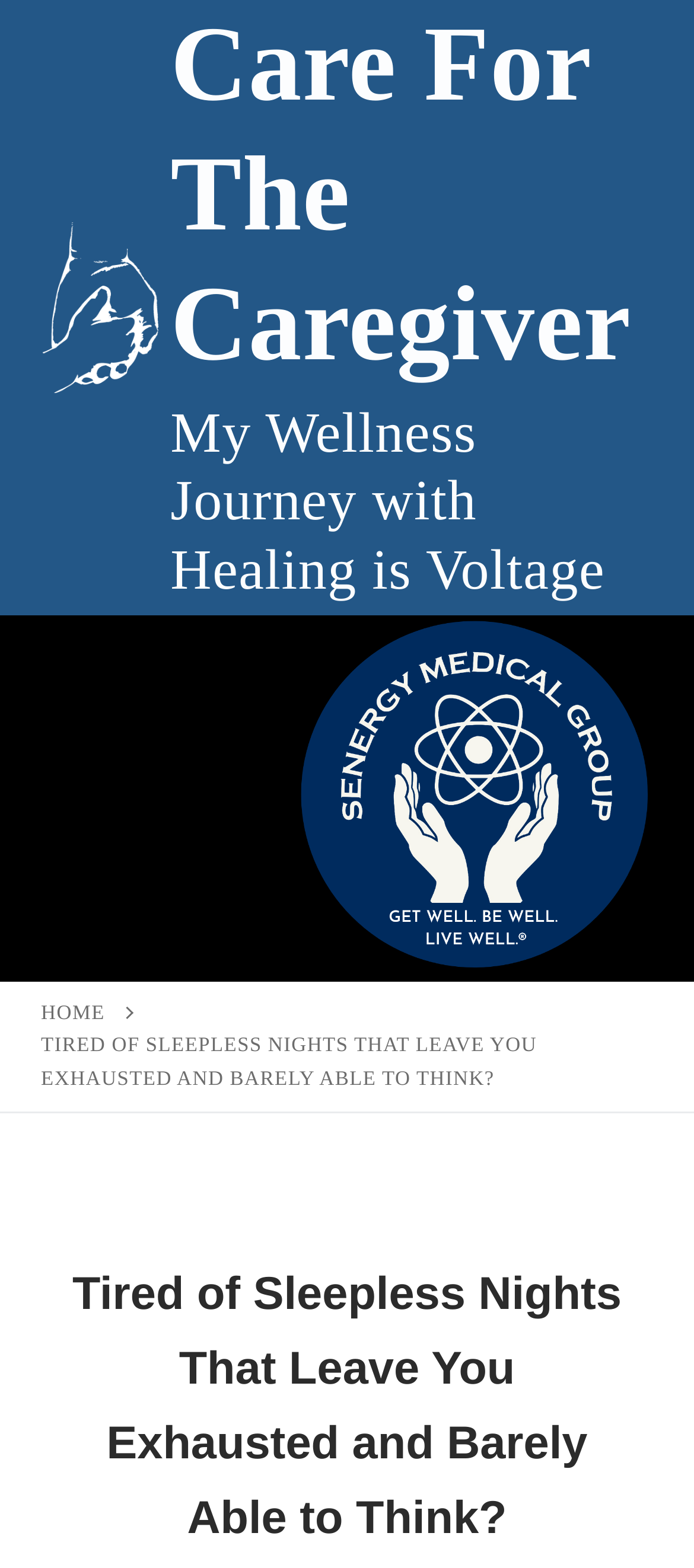Given the description "Home", determine the bounding box of the corresponding UI element.

[0.059, 0.64, 0.151, 0.653]